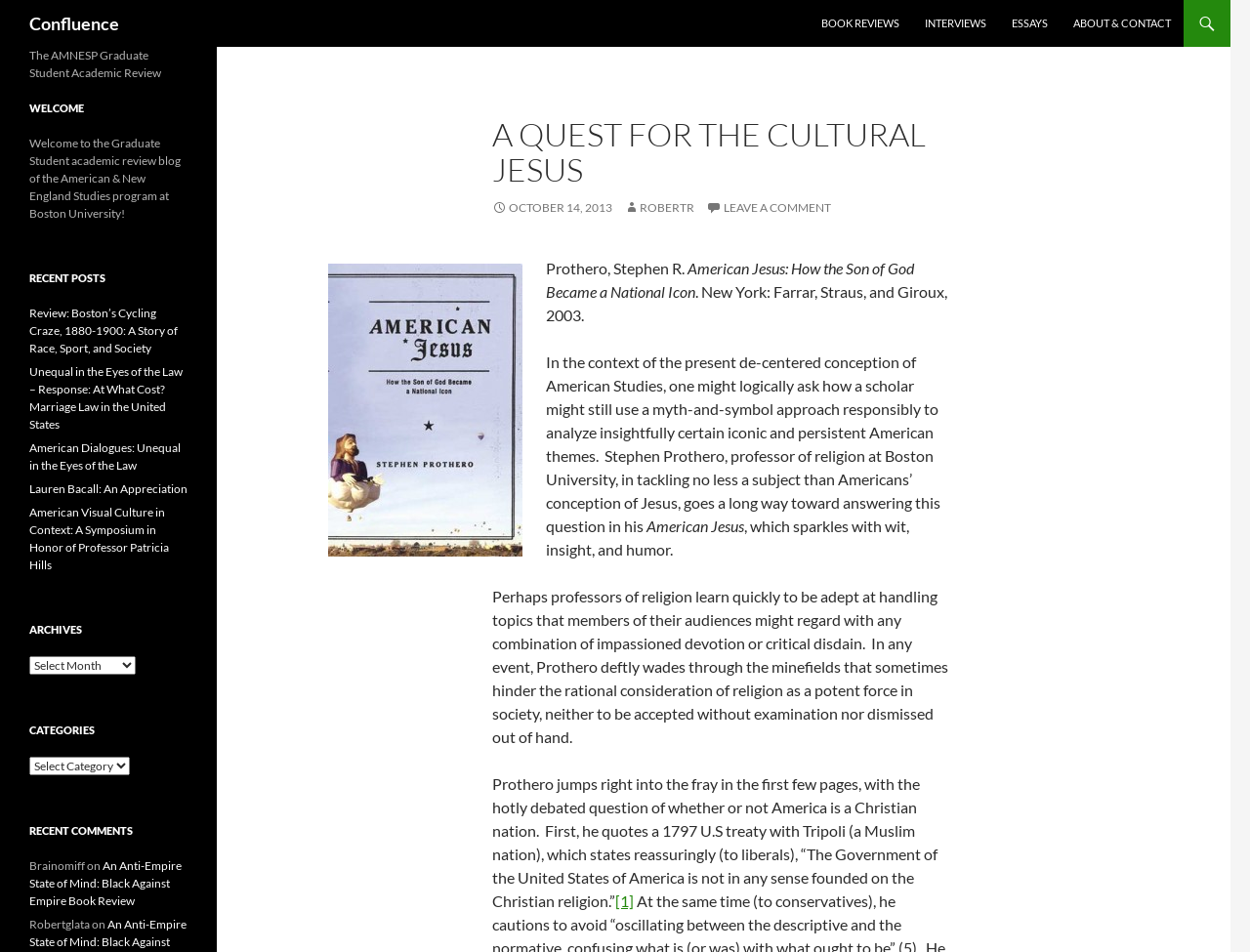Provide your answer to the question using just one word or phrase: What is the title of the book being reviewed?

American Jesus